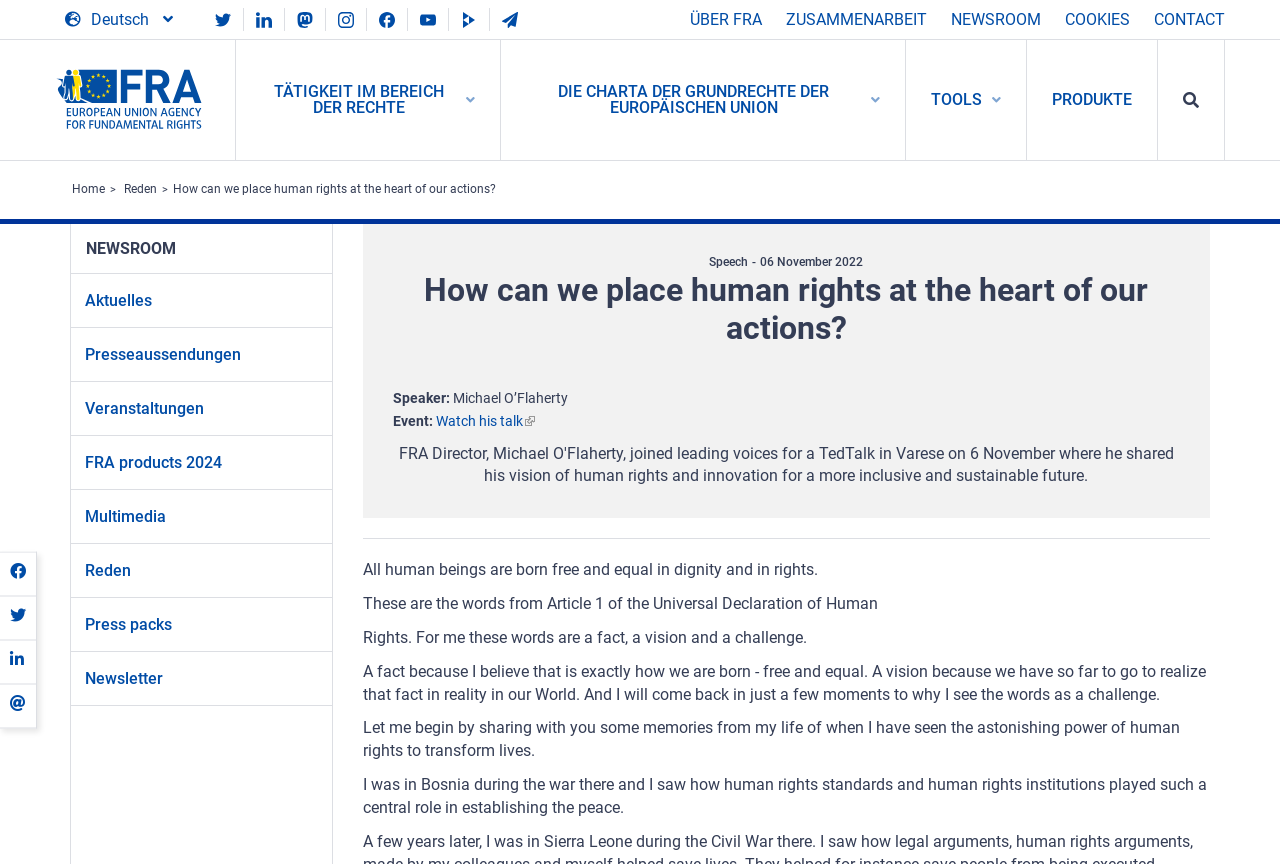Please locate and generate the primary heading on this webpage.

How can we place human rights at the heart of our actions?